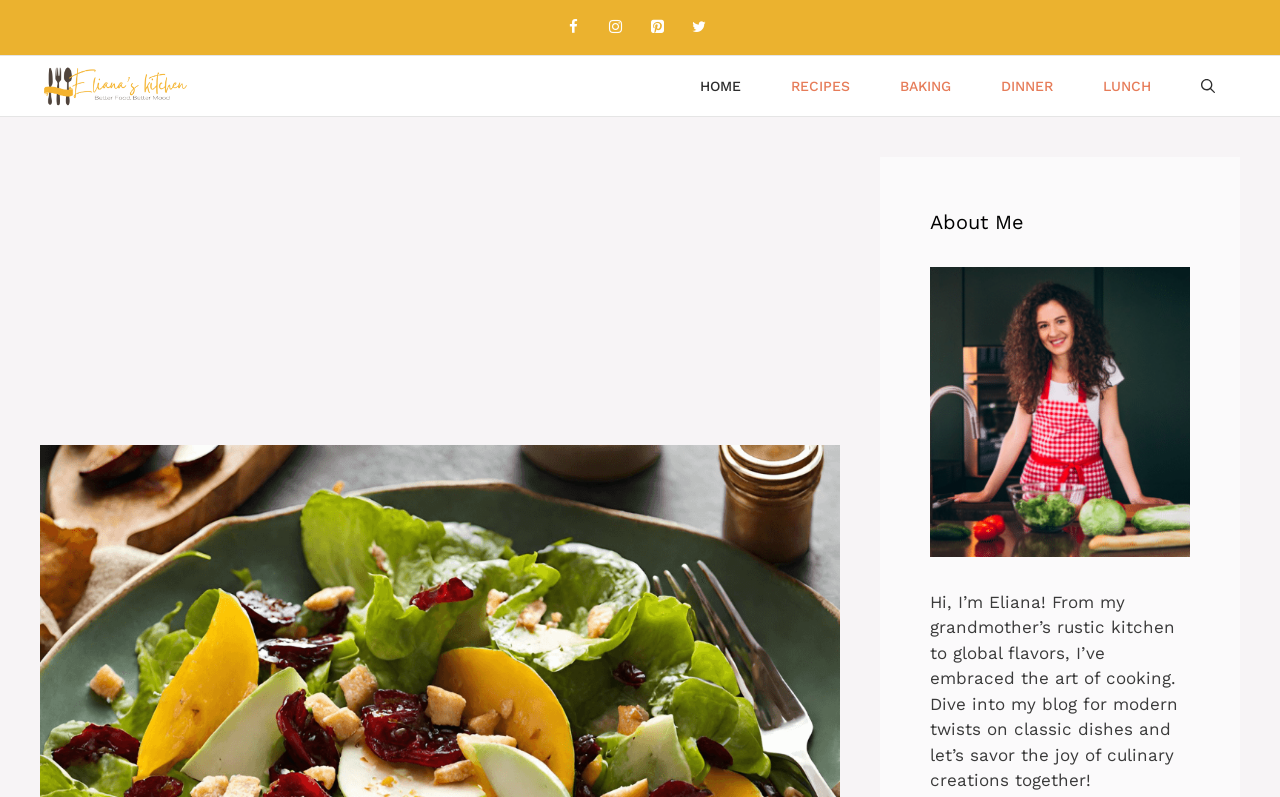Find the bounding box coordinates of the element's region that should be clicked in order to follow the given instruction: "Open Facebook page". The coordinates should consist of four float numbers between 0 and 1, i.e., [left, top, right, bottom].

[0.434, 0.013, 0.461, 0.056]